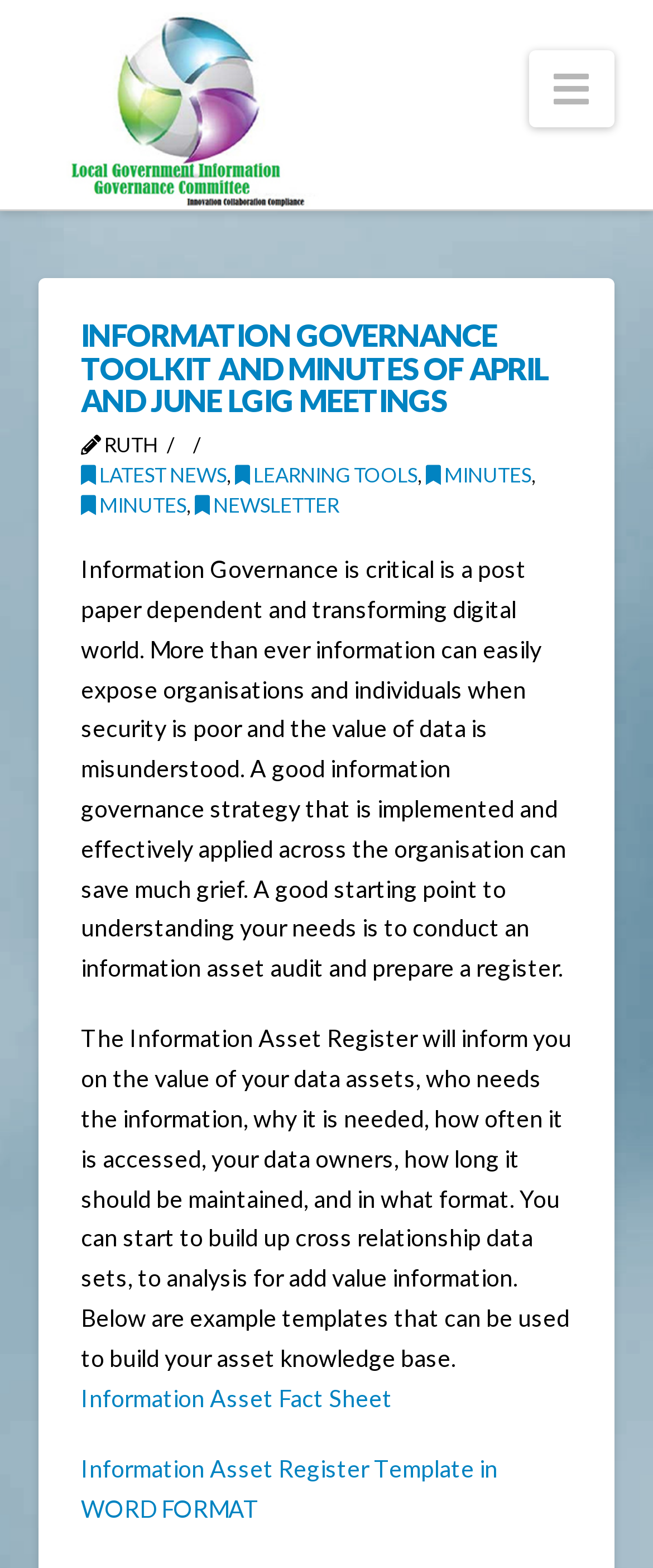Please find and report the bounding box coordinates of the element to click in order to perform the following action: "View LATEST NEWS". The coordinates should be expressed as four float numbers between 0 and 1, in the format [left, top, right, bottom].

[0.124, 0.295, 0.347, 0.311]